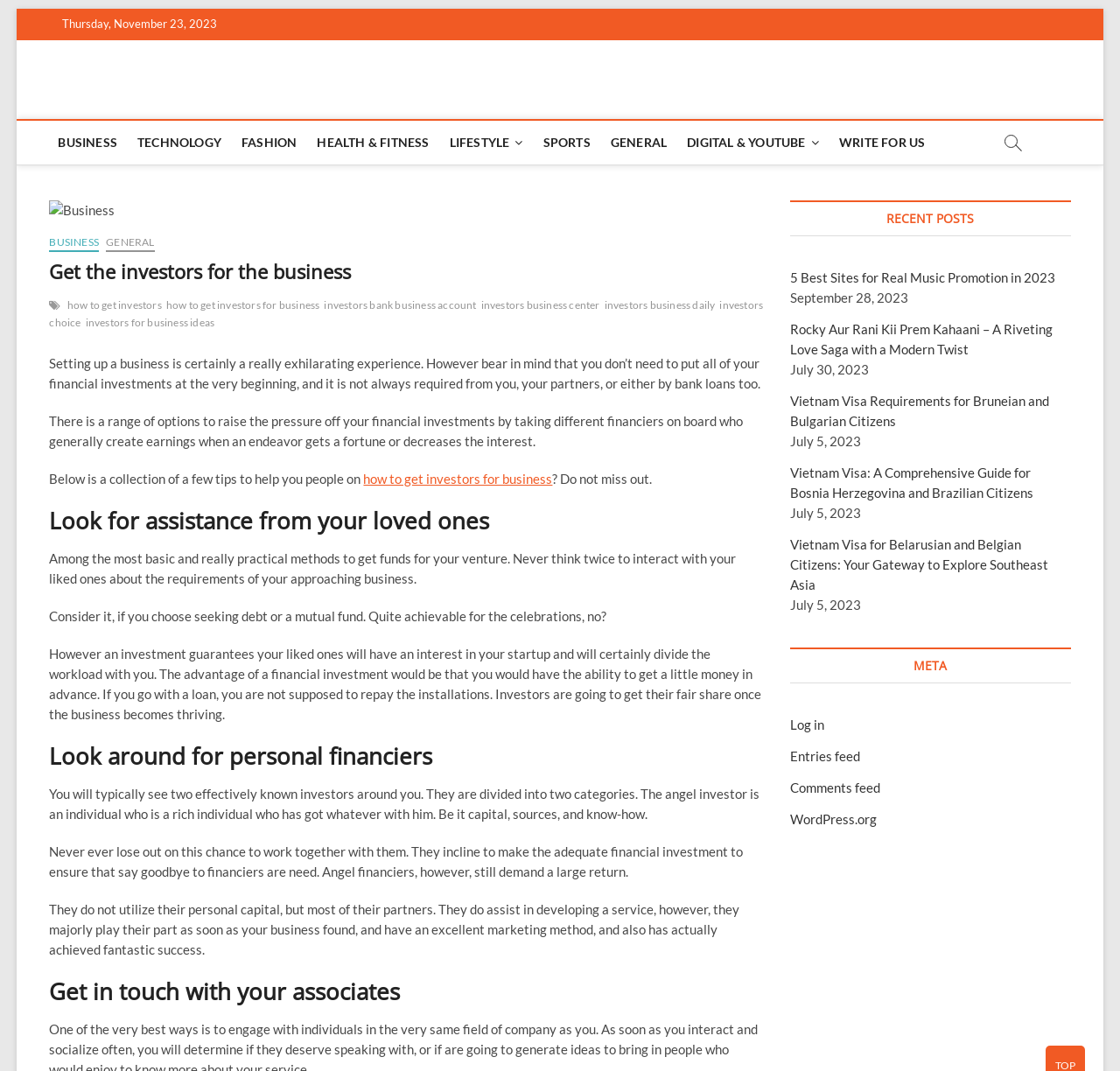Please give a short response to the question using one word or a phrase:
What is the category of the link 'FASHION'?

Navigation link